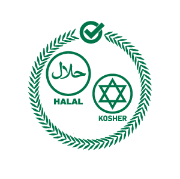Examine the image and give a thorough answer to the following question:
What do the olive branches symbolize?

According to the caption, the stylized olive branches surrounding the symbols indicate purity and compliance with dietary laws, emphasizing the importance of adhering to Halal and Kosher standards.